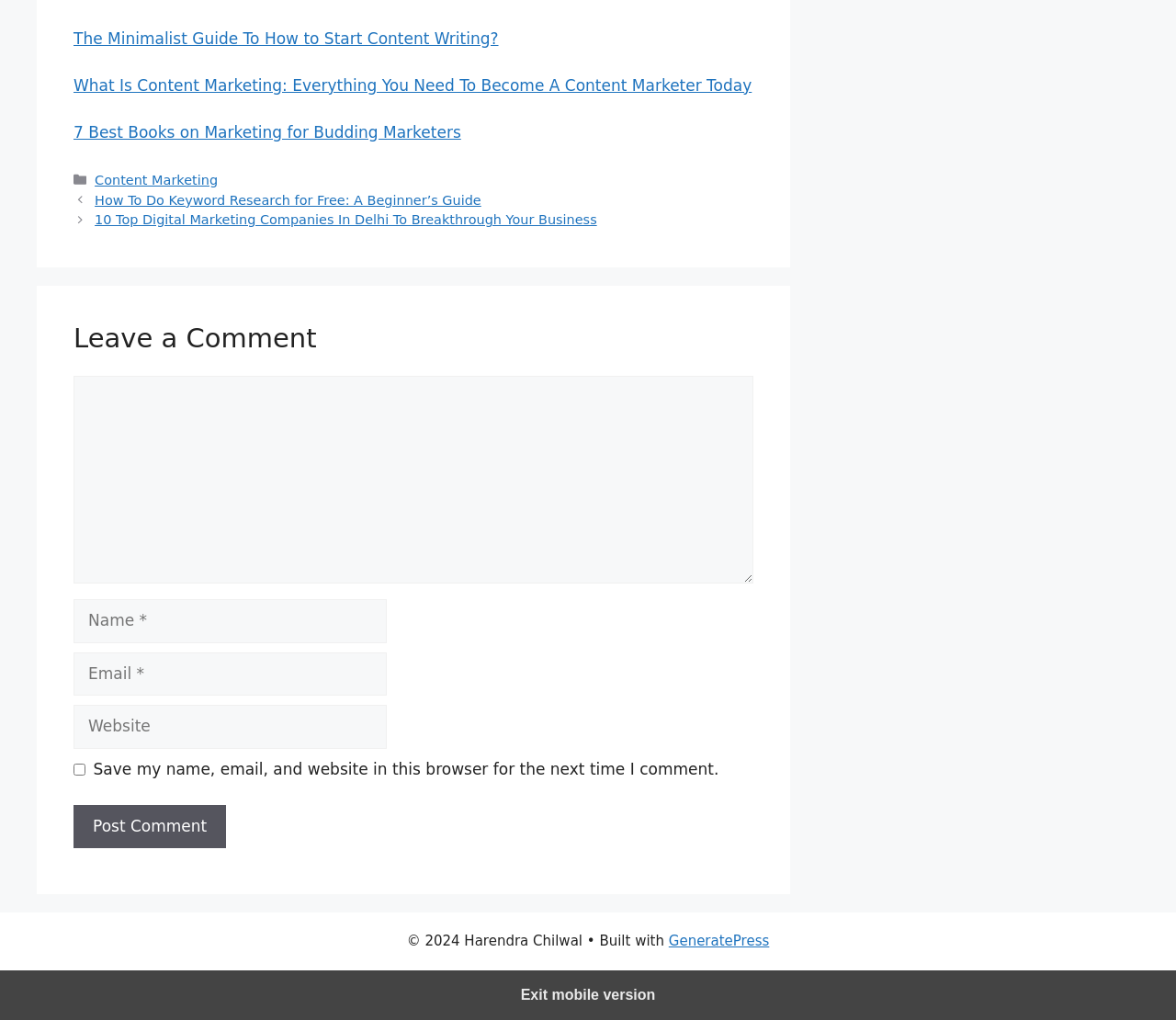Determine the bounding box coordinates for the area you should click to complete the following instruction: "Post a comment".

[0.062, 0.789, 0.192, 0.832]